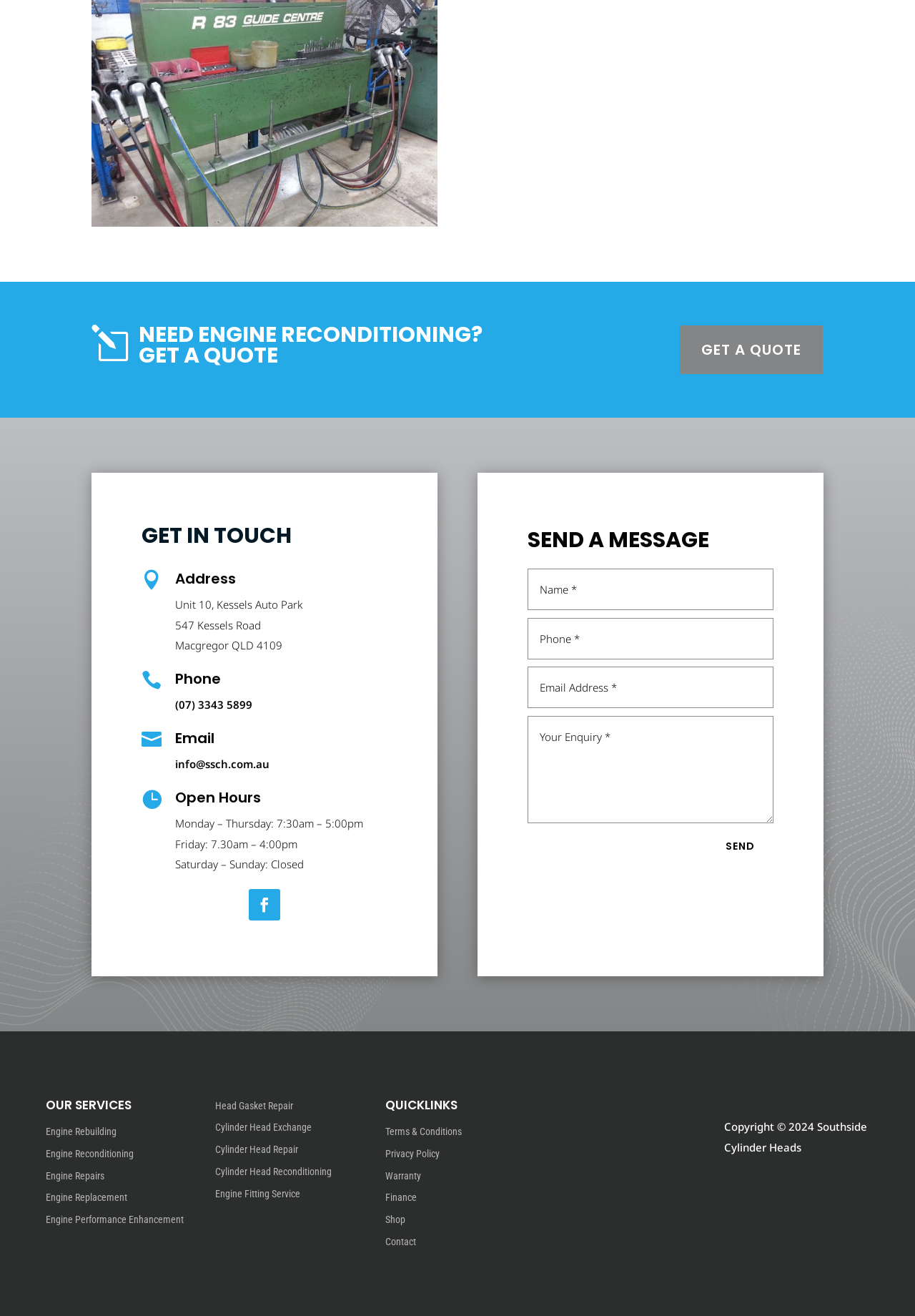What is the company's address?
Please provide a detailed and comprehensive answer to the question.

The company's address can be found in the 'GET IN TOUCH' section, under the 'Address' heading, where it is listed as 'Unit 10, Kessels Auto Park, 547 Kessels Road, Macgregor QLD 4109'.